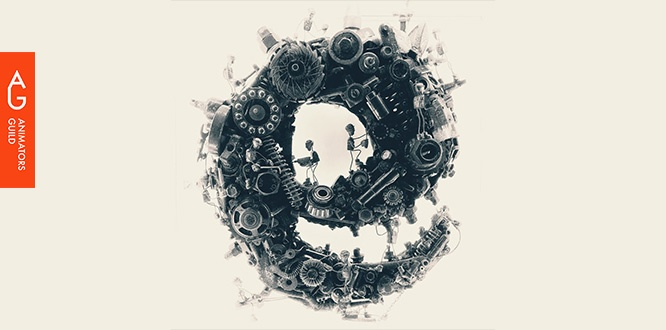What is the logo displayed on the left side of the image?
Based on the image, respond with a single word or phrase.

Animators Guild